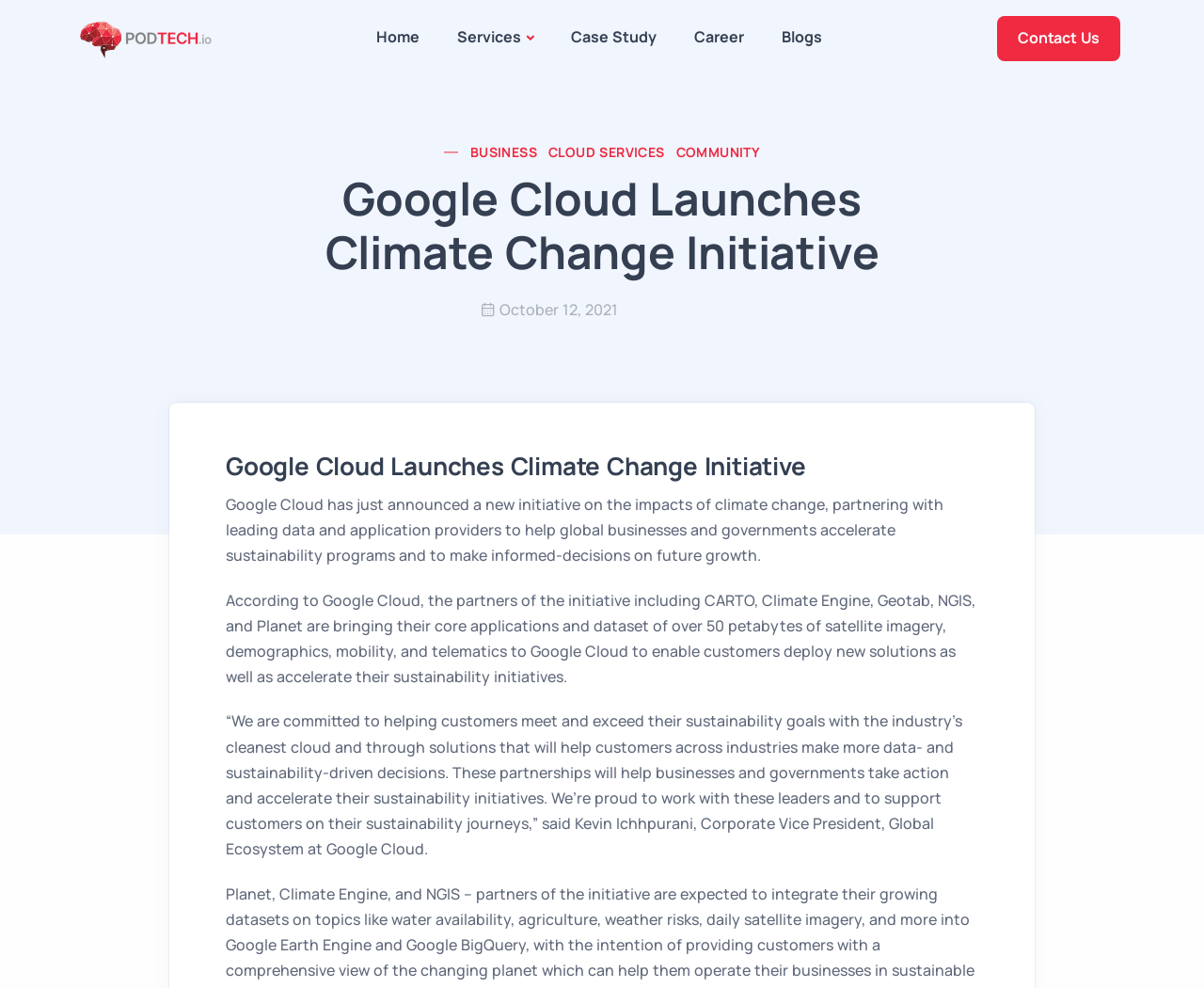Respond to the question below with a single word or phrase:
What is the name of one of the partners of the initiative?

CARTO